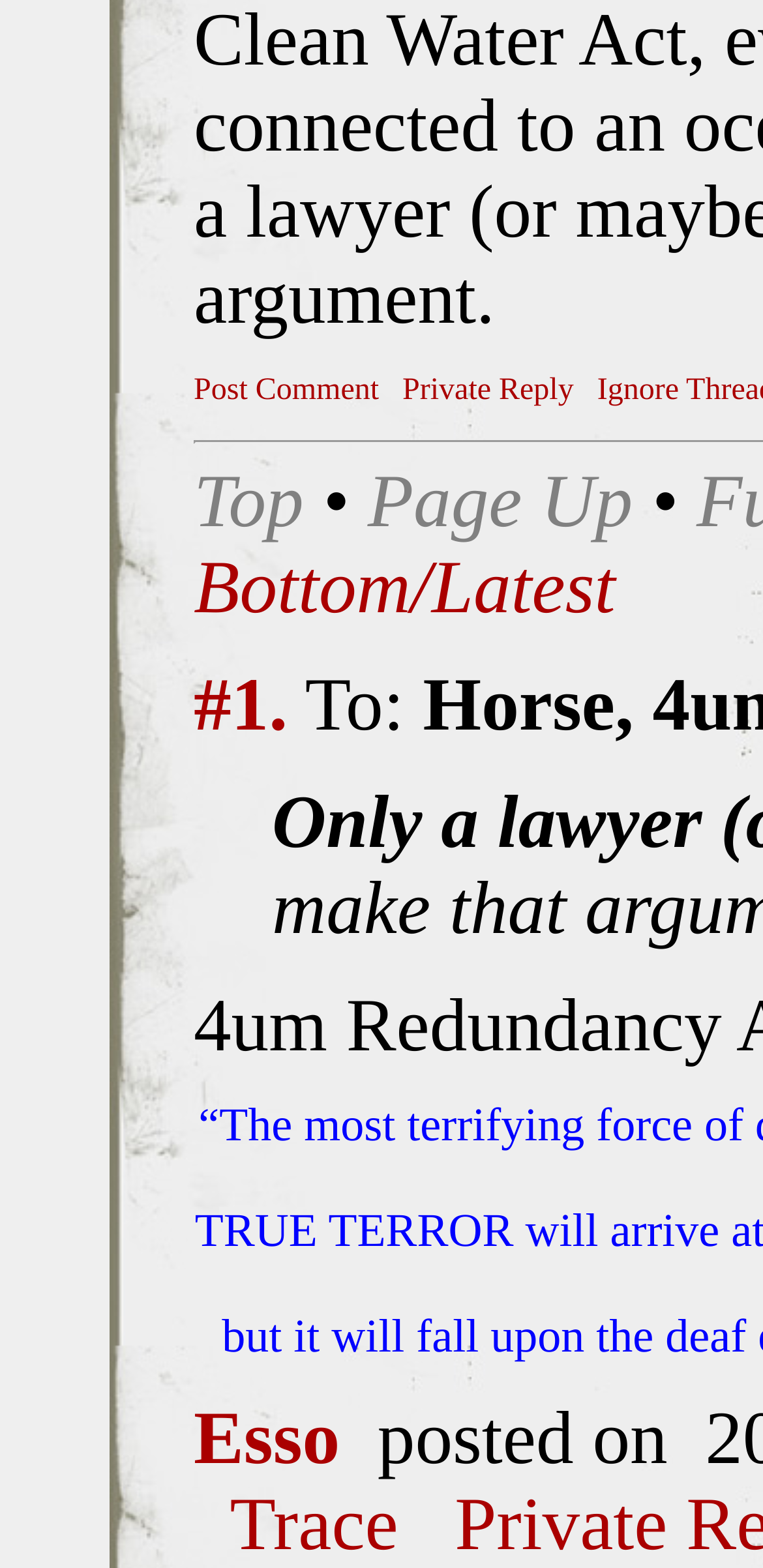Identify the bounding box coordinates for the UI element that matches this description: "Esso".

[0.254, 0.892, 0.445, 0.945]